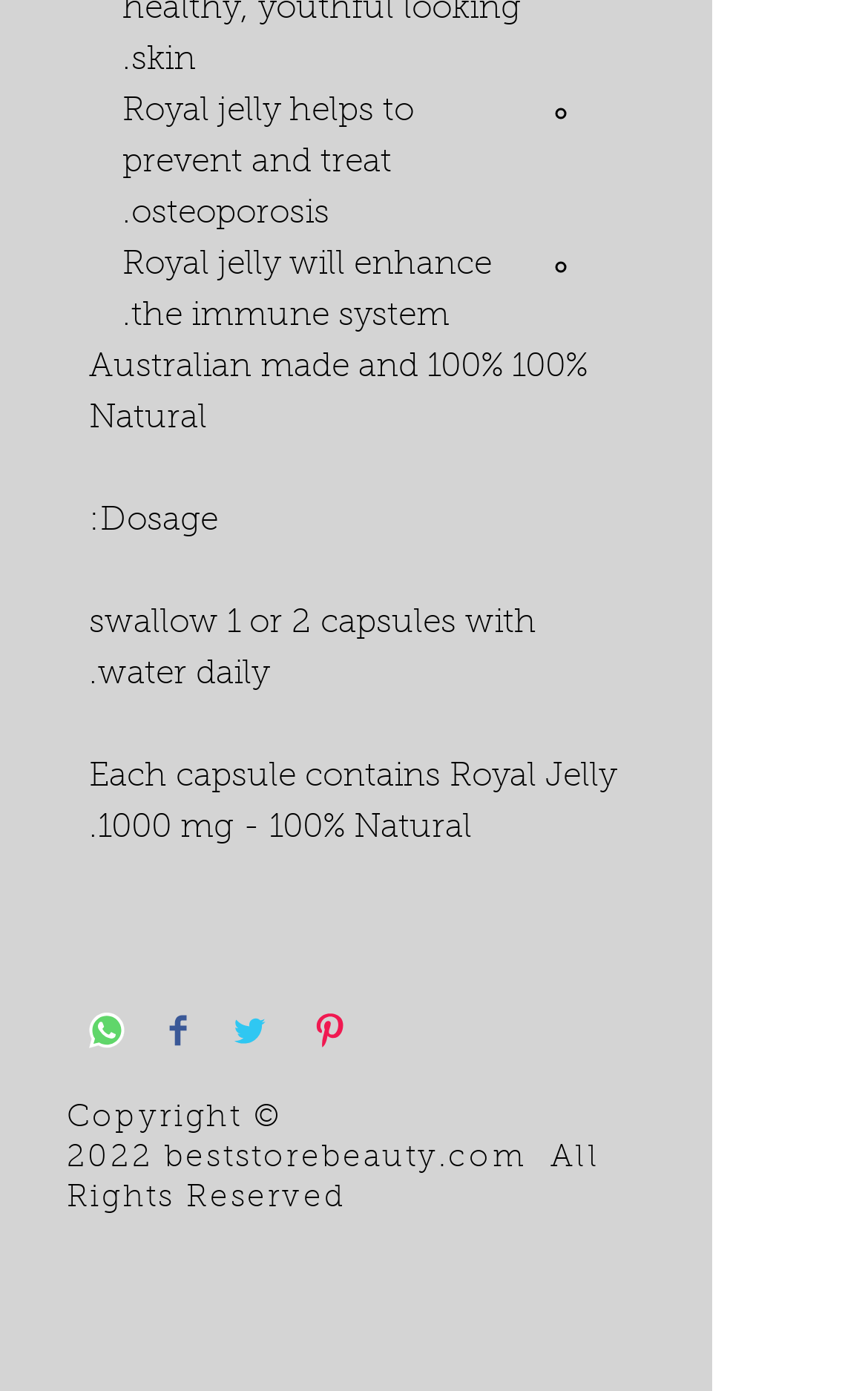Determine the bounding box coordinates of the UI element described by: "aria-label="w-facebook"".

[0.29, 0.929, 0.354, 0.969]